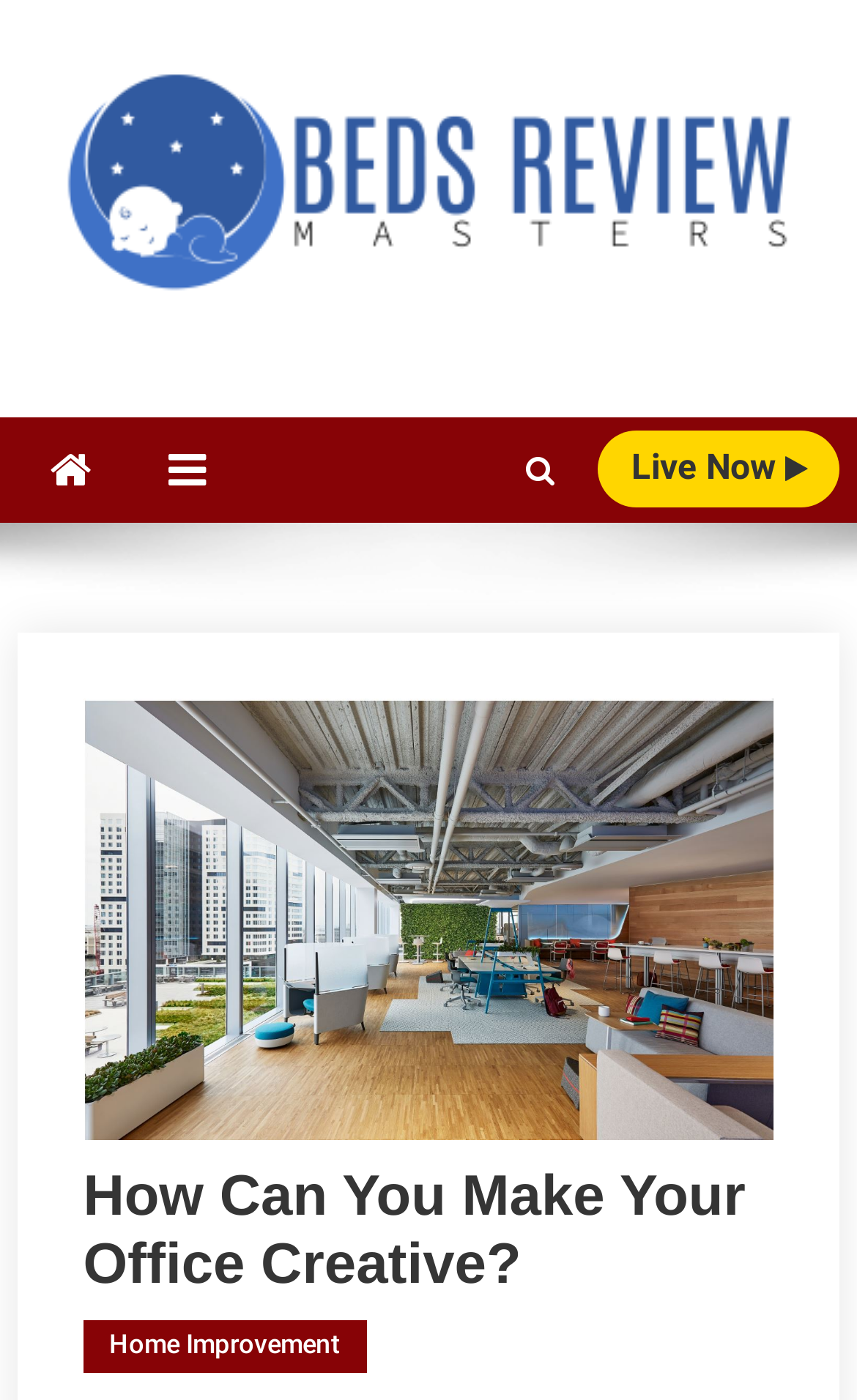How many main sections are there on the webpage?
Provide a detailed and well-explained answer to the question.

There are two main sections on the webpage. The first section is the header section, which contains the website name, social media links, and a call-to-action button. The second section is the content section, which contains the article title and its category.